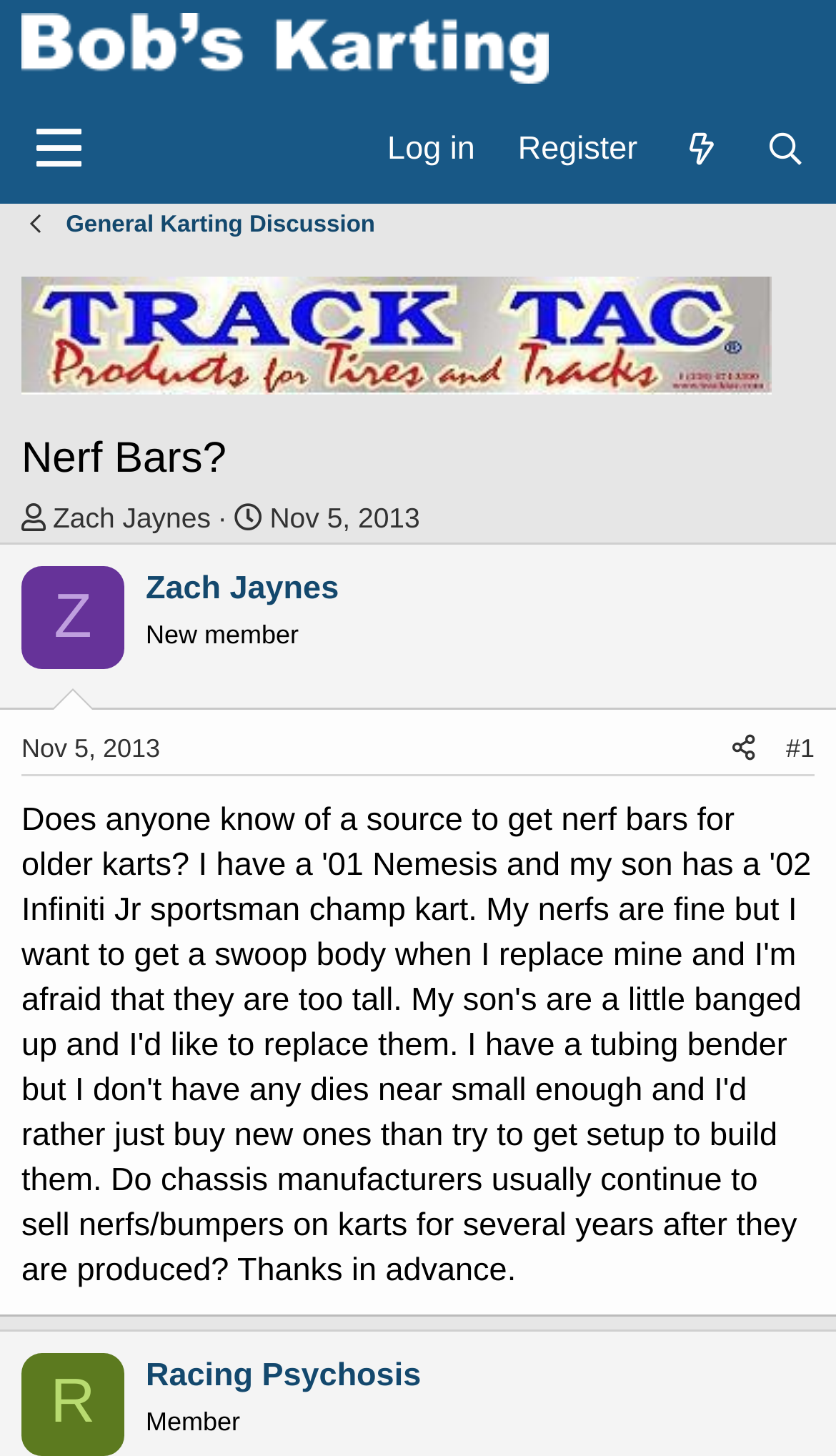Locate the bounding box coordinates of the element to click to perform the following action: 'Search for something'. The coordinates should be given as four float values between 0 and 1, in the form of [left, top, right, bottom].

[0.889, 0.075, 0.99, 0.131]